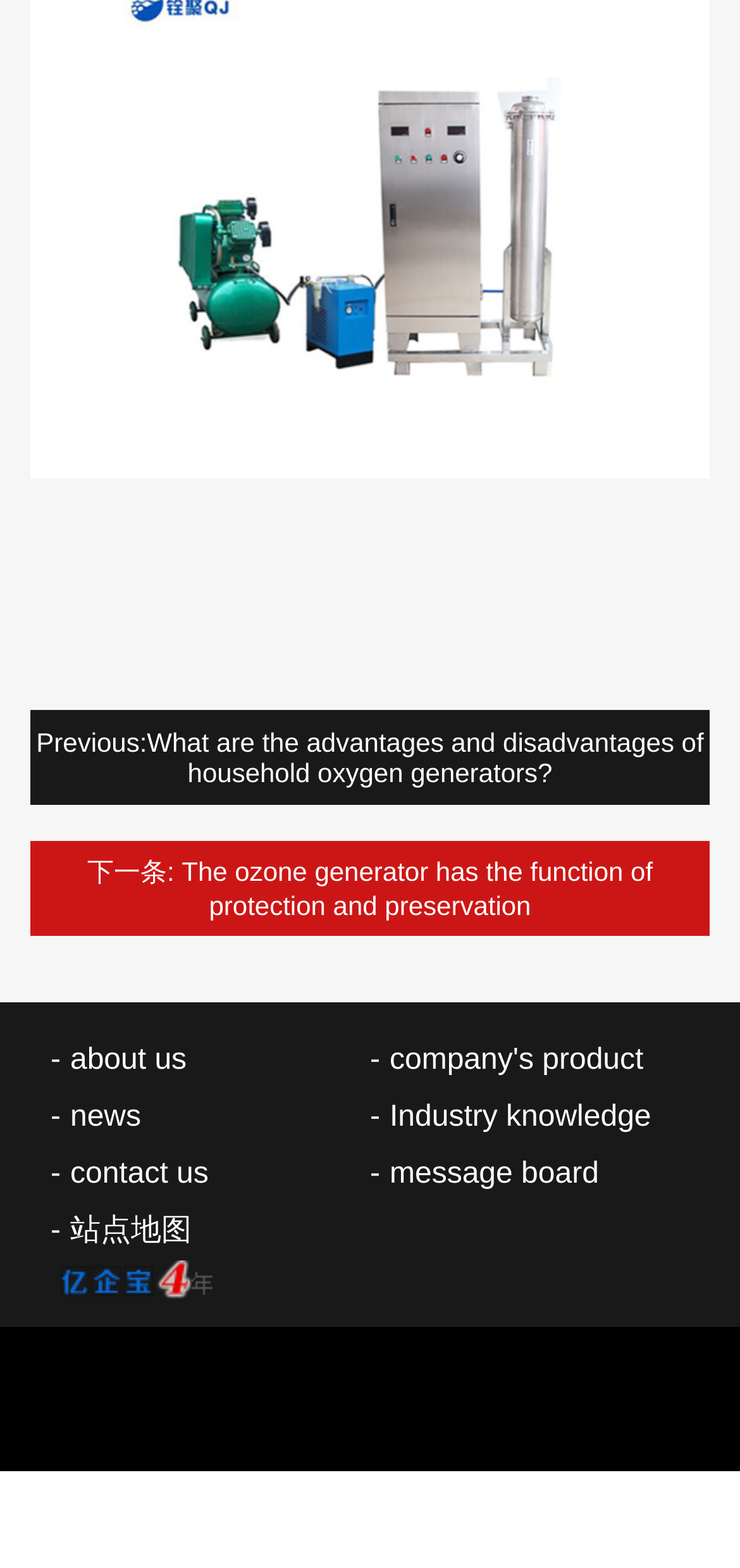Using the element description Previous:, predict the bounding box coordinates for the UI element. Provide the coordinates in (top-left x, top-left y, bottom-right x, bottom-right y) format with values ranging from 0 to 1.

[0.049, 0.464, 0.199, 0.483]